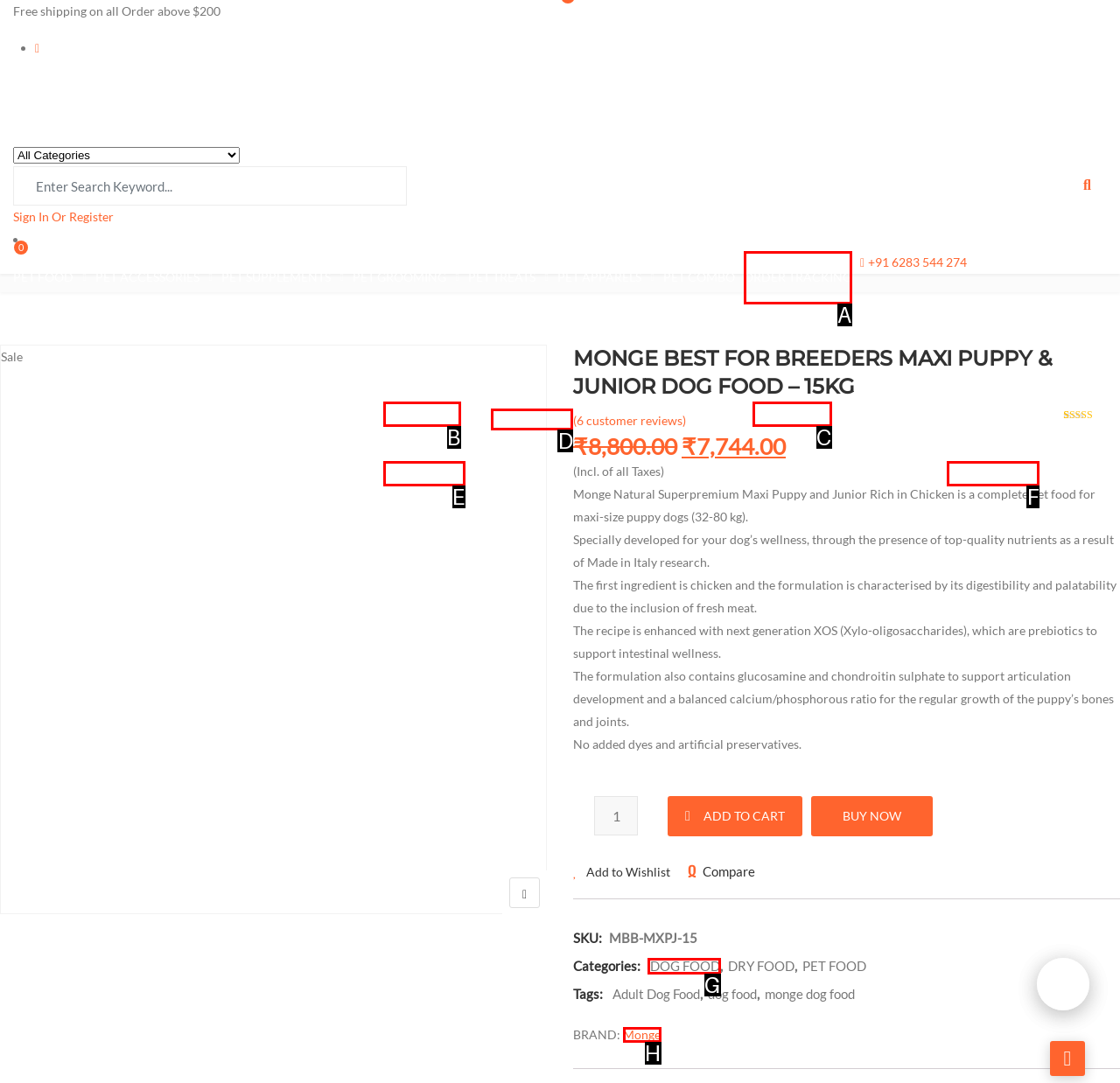Find the HTML element that matches the description: PET EYE CARE. Answer using the letter of the best match from the available choices.

E